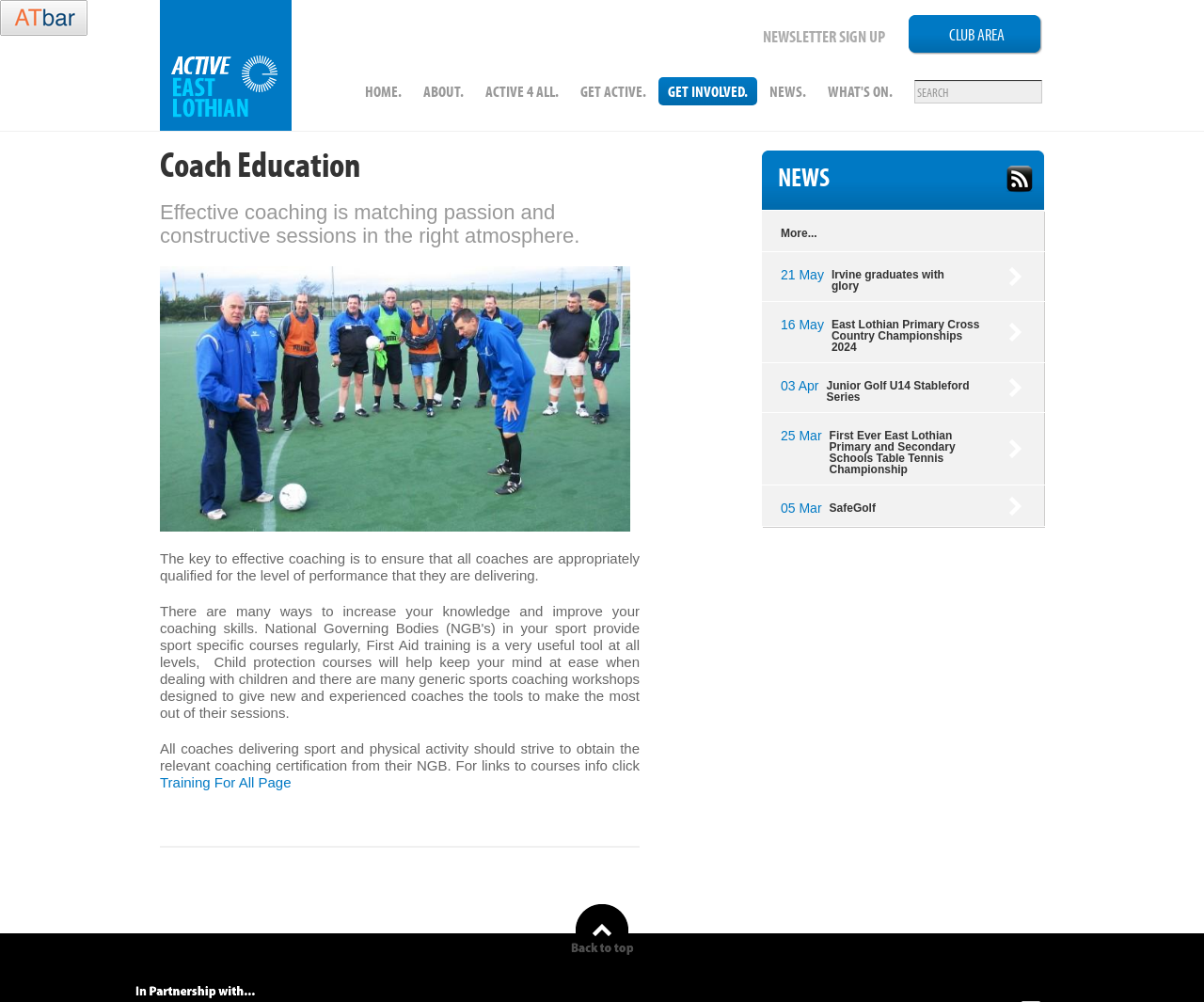What is the purpose of the 'Search site' textbox?
Utilize the image to construct a detailed and well-explained answer.

The 'Search site' textbox is likely used to search for specific content within the website, allowing users to quickly find relevant information.